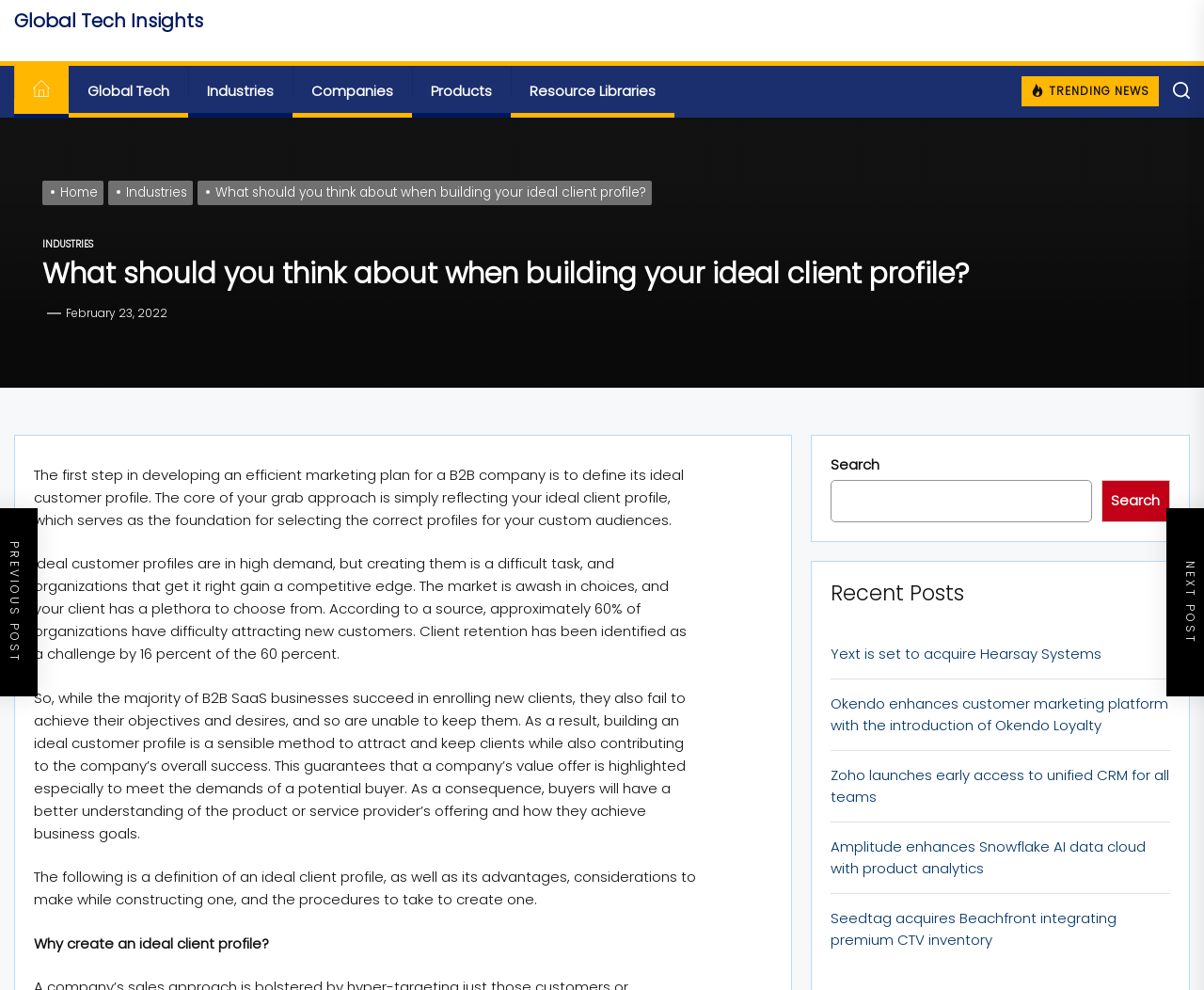Summarize the webpage with a detailed and informative caption.

This webpage is about building an ideal client profile for a B2B company. At the top, there is a navigation bar with links to "Home", "Global Tech", "Industries", "Companies", "Products", and "Resource Libraries". Below the navigation bar, there is a button labeled "TRENDING NEWS" and another button with no label. 

On the left side, there is a breadcrumbs navigation with links to "Home", "Industries", and the current page "What should you think about when building your ideal client profile?". Below the breadcrumbs, there is a link to "INDUSTRIES". 

The main content of the page is a long article with several paragraphs. The article starts with a heading "What should you think about when building your ideal client profile?" and is followed by a link to the publication date "February 23, 2022". The article discusses the importance of defining an ideal customer profile for a B2B company's marketing plan, and how it can give a competitive edge. 

On the right side, there is a search bar with a button labeled "Search". Below the search bar, there is a heading "Recent Posts" followed by a list of links to recent news articles, including "Yext is set to acquire Hearsay Systems", "Okendo enhances customer marketing platform with the introduction of Okendo Loyalty", and others.